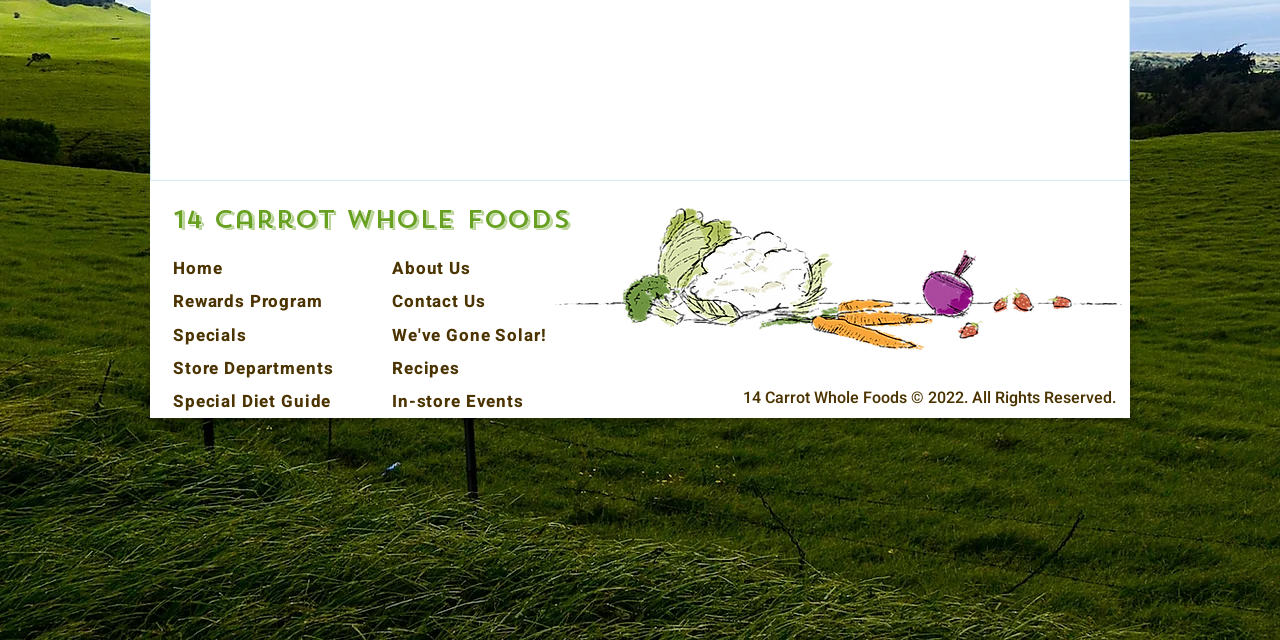Find the UI element described as: "We've Gone Solar!" and predict its bounding box coordinates. Ensure the coordinates are four float numbers between 0 and 1, [left, top, right, bottom].

[0.306, 0.504, 0.427, 0.543]